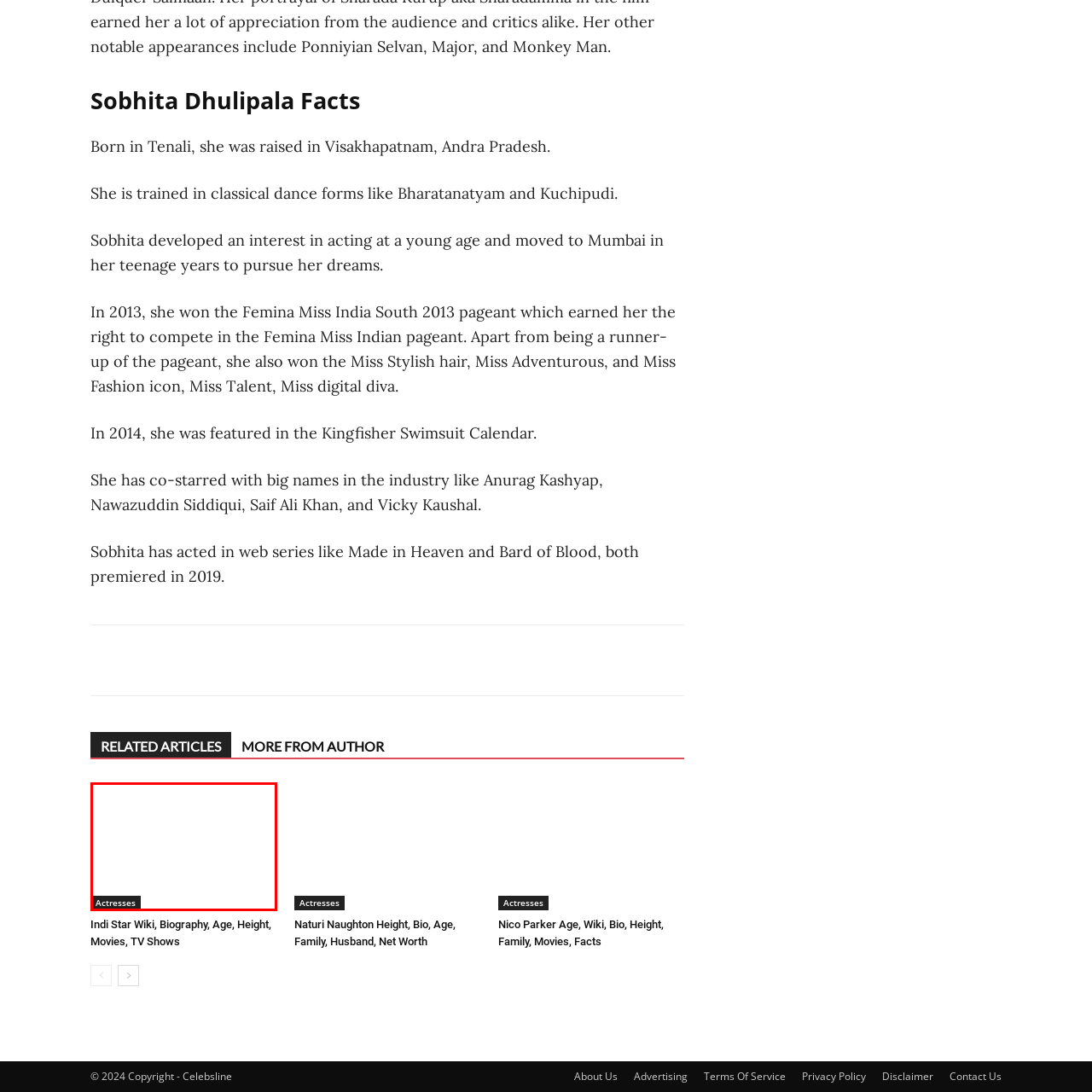Observe the section highlighted in yellow, What type of users is the webpage catering to? 
Please respond using a single word or phrase.

Fans and followers of the industry